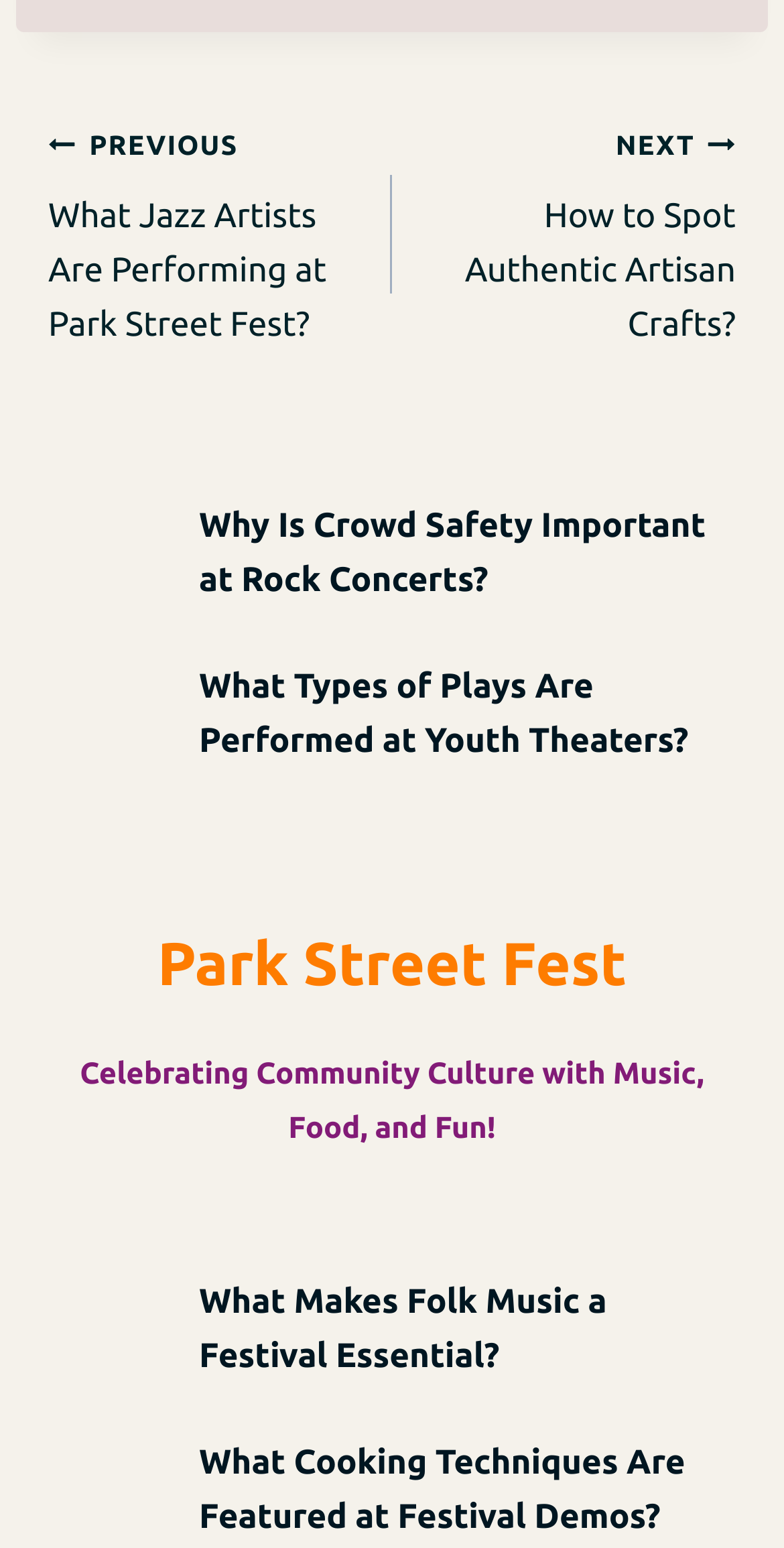Determine the bounding box coordinates for the region that must be clicked to execute the following instruction: "Click on the 'PREVIOUS What Jazz Artists Are Performing at Park Street Fest?' link".

[0.062, 0.075, 0.5, 0.228]